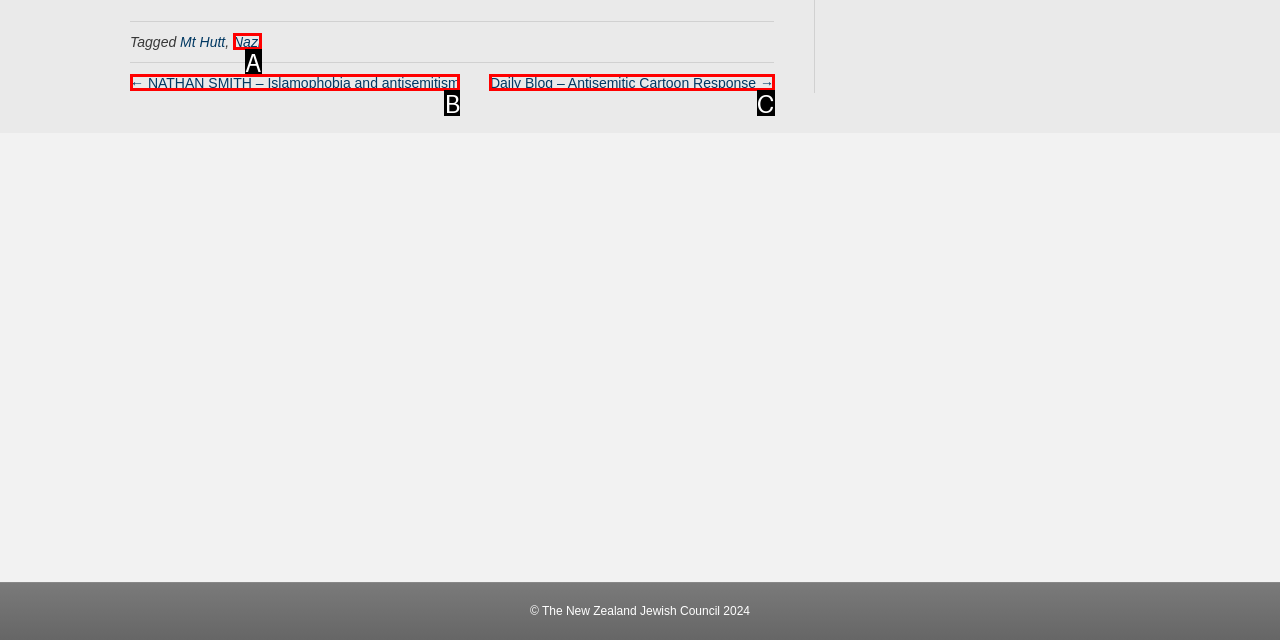Which HTML element fits the description: Nazi? Respond with the letter of the appropriate option directly.

A